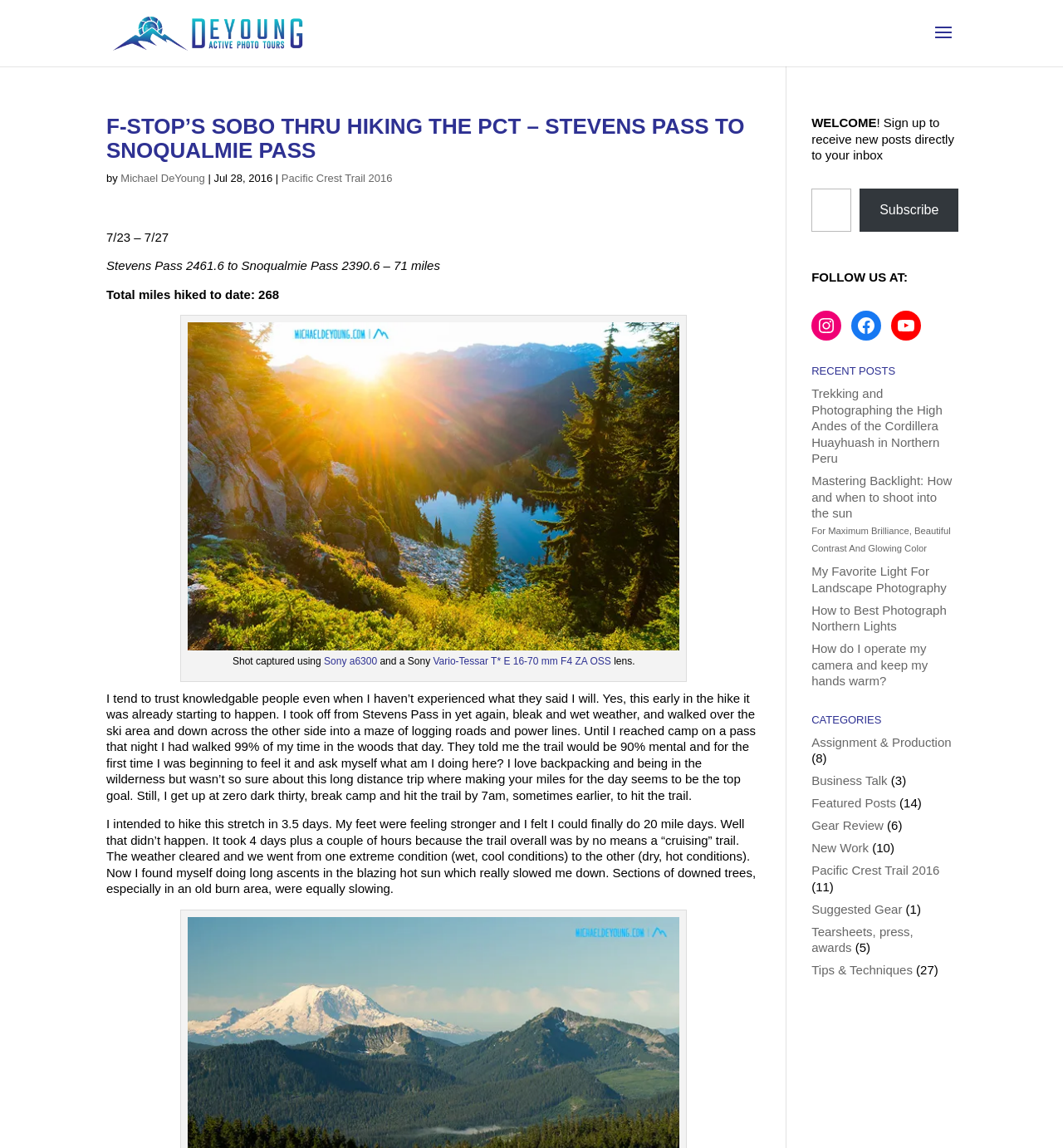Given the description "Pacific Crest Trail 2016", provide the bounding box coordinates of the corresponding UI element.

[0.763, 0.752, 0.884, 0.764]